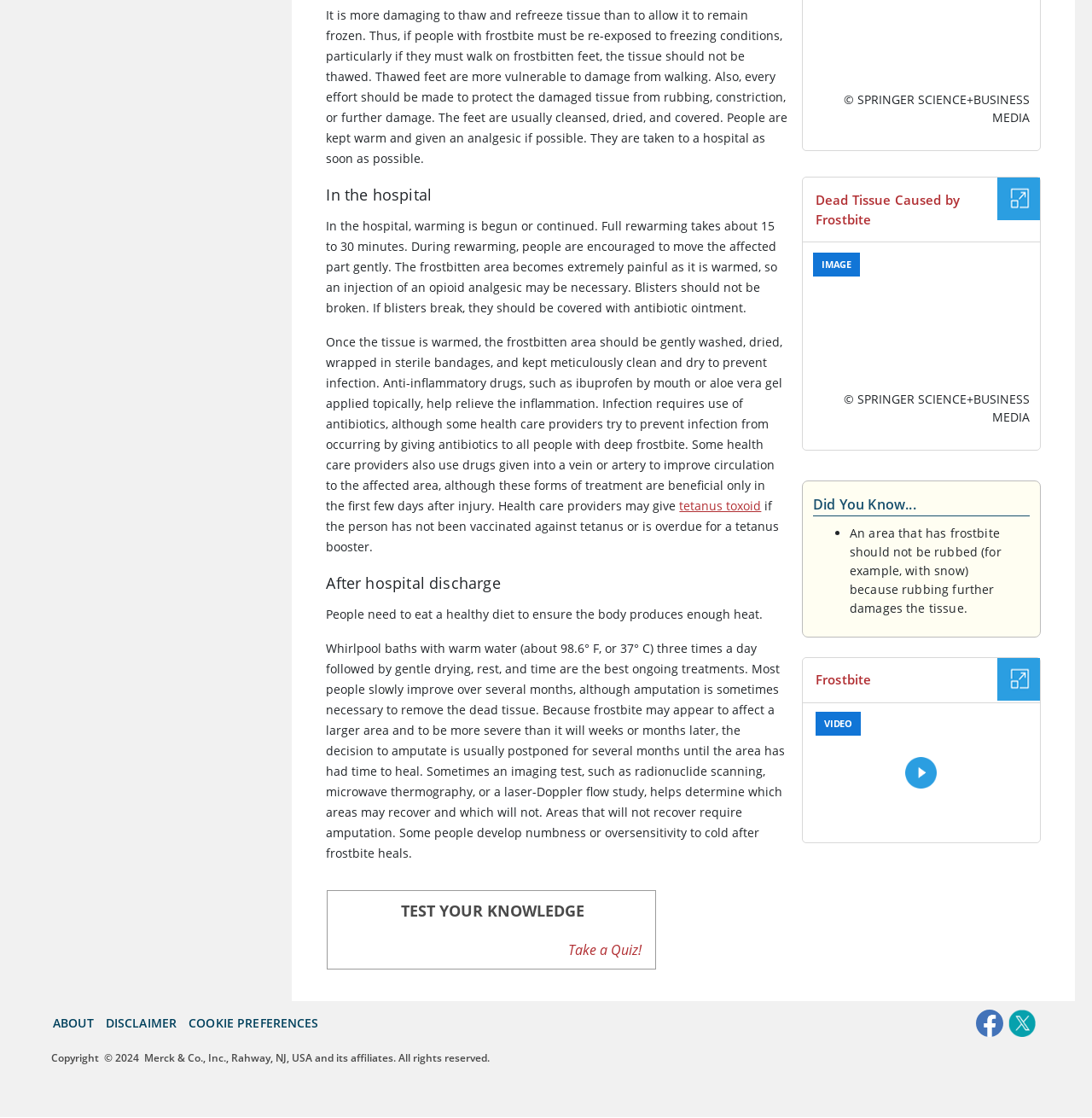Can you provide the bounding box coordinates for the element that should be clicked to implement the instruction: "Expand the video"?

[0.734, 0.588, 0.953, 0.754]